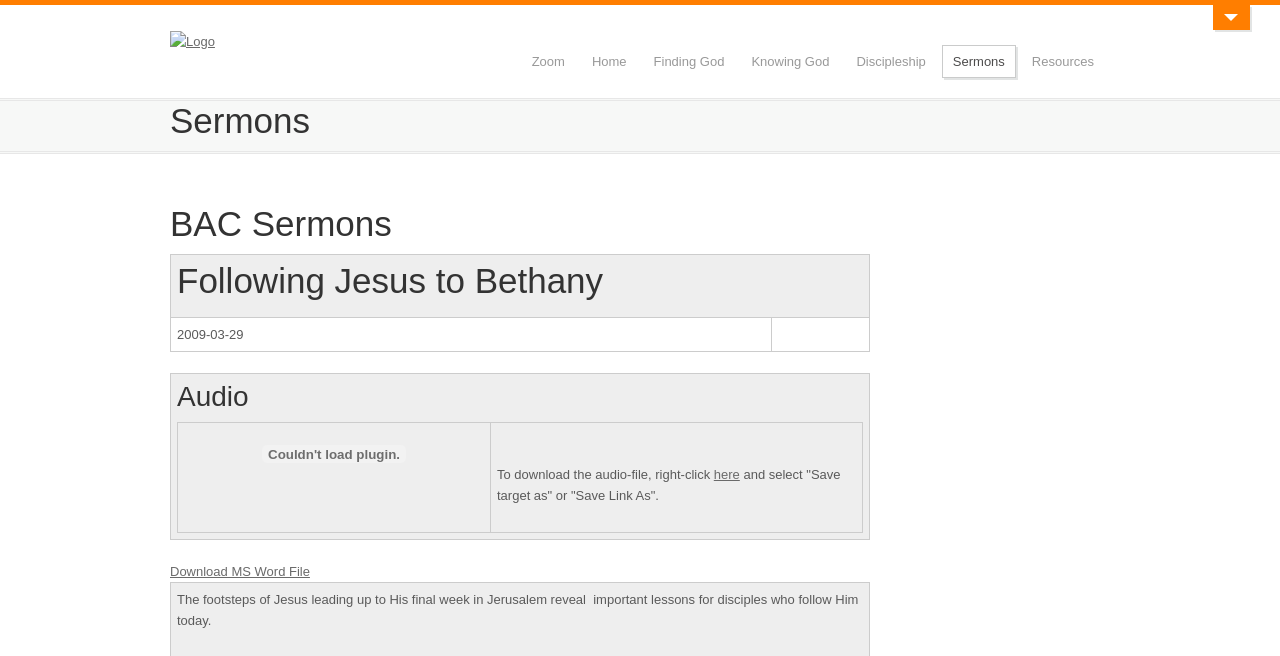Using the description "Resources", predict the bounding box of the relevant HTML element.

[0.798, 0.07, 0.862, 0.117]